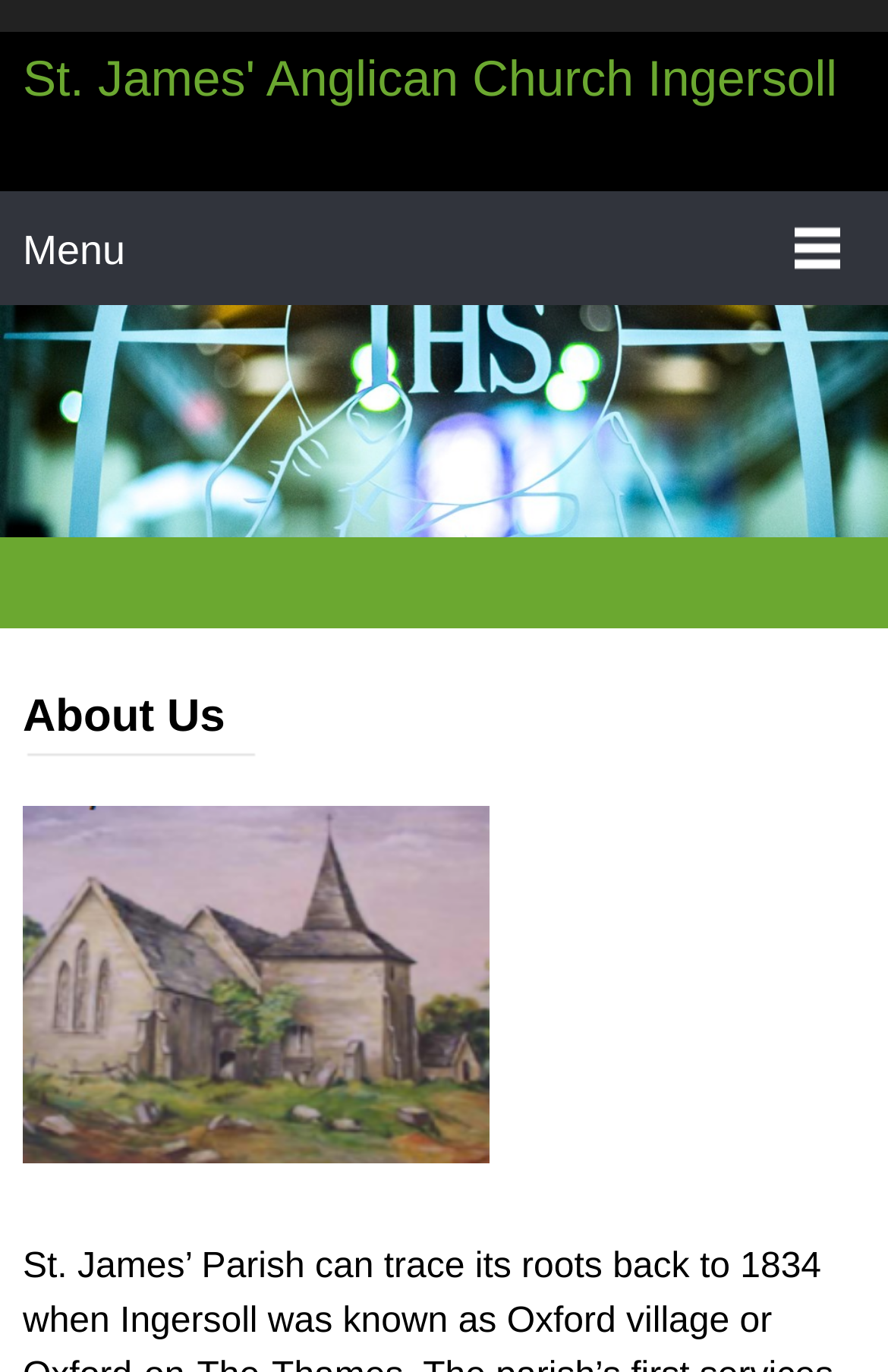Is the webpage related to a religious organization?
From the details in the image, answer the question comprehensively.

I examined the webpage content and found that it is related to St. James' Anglican Church Ingersoll, which is a religious organization.